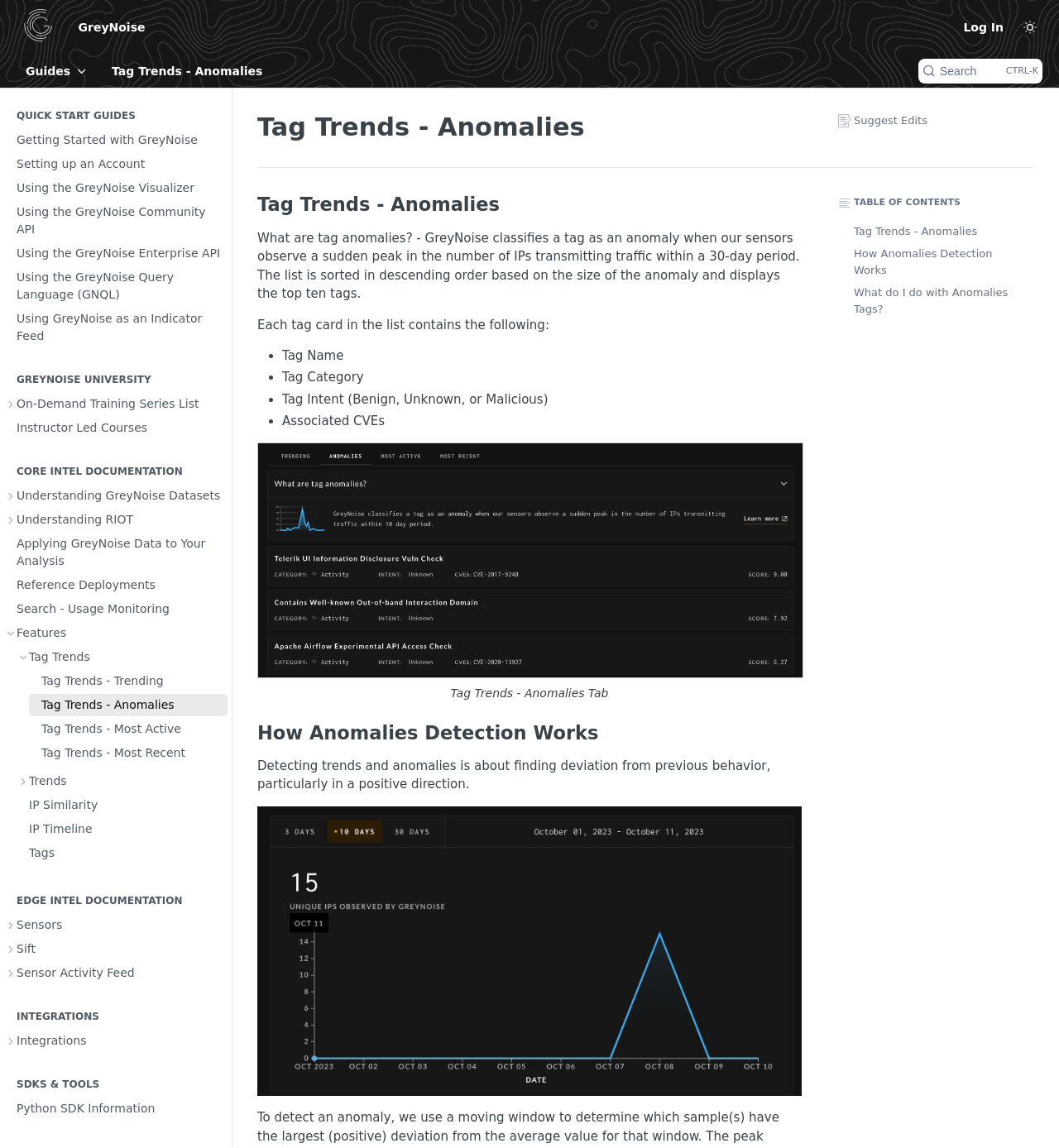Can you find the bounding box coordinates for the UI element given this description: "Log In"? Provide the coordinates as four float numbers between 0 and 1: [left, top, right, bottom].

[0.901, 0.013, 0.956, 0.034]